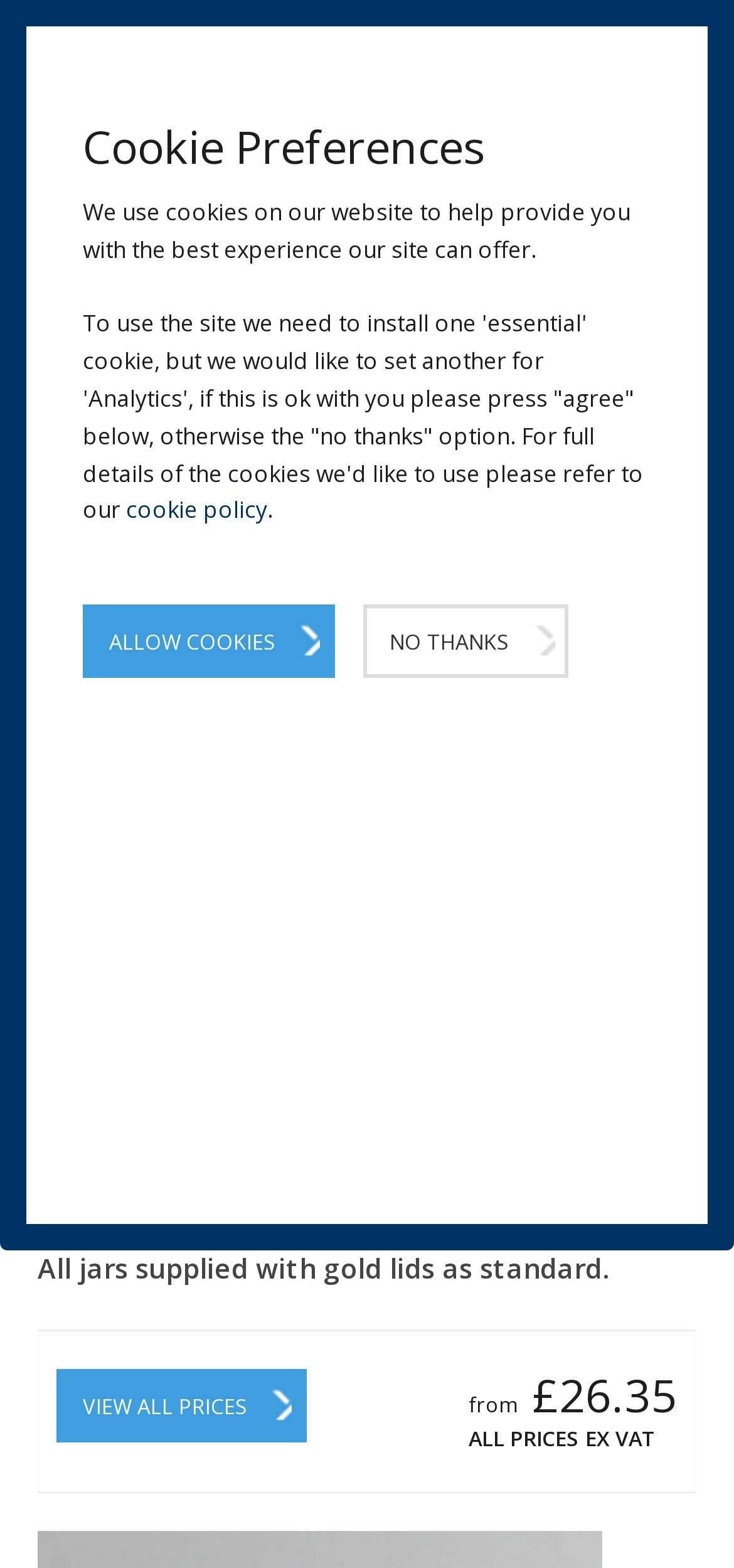Please indicate the bounding box coordinates of the element's region to be clicked to achieve the instruction: "View all prices". Provide the coordinates as four float numbers between 0 and 1, i.e., [left, top, right, bottom].

[0.077, 0.873, 0.418, 0.92]